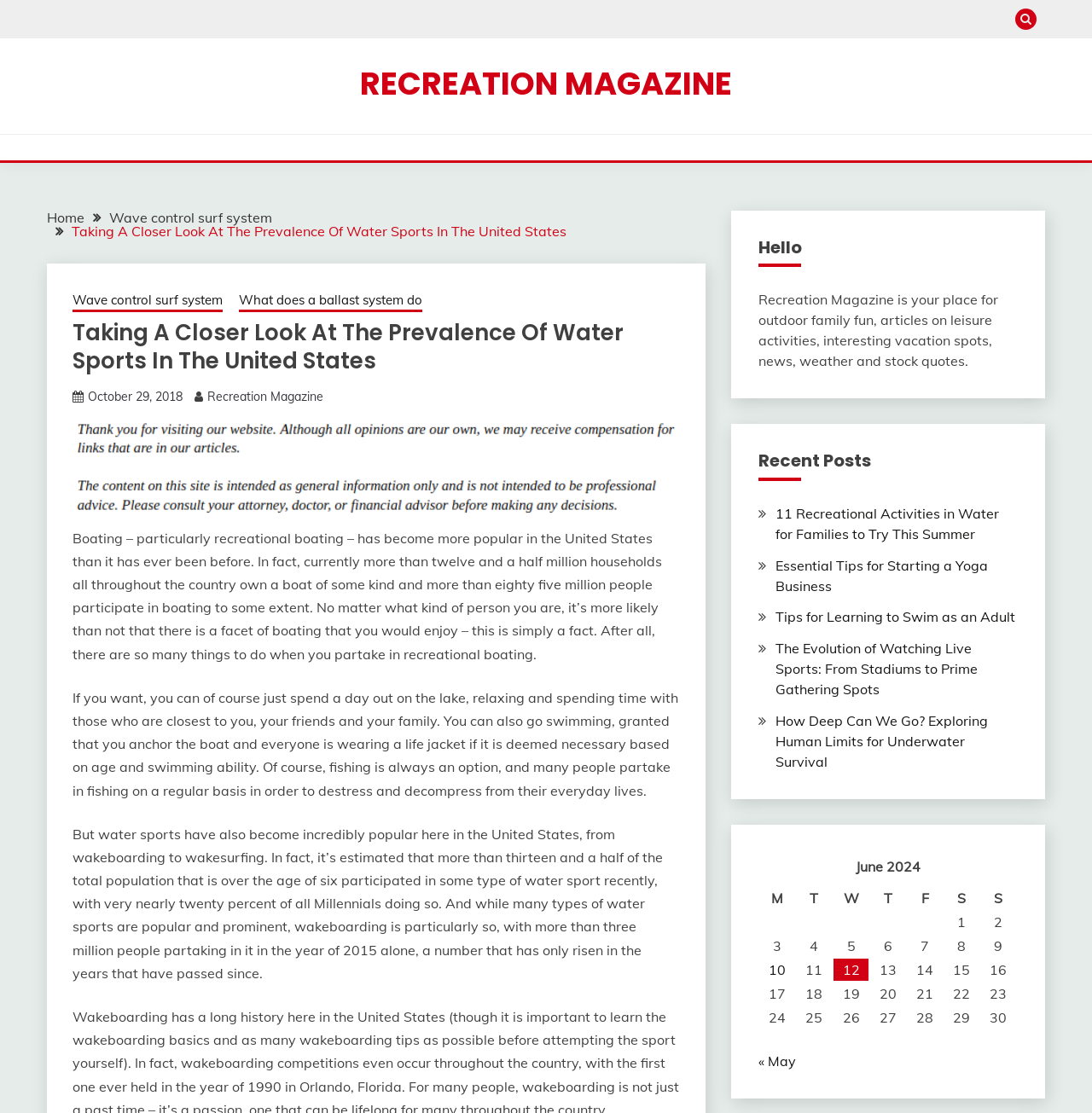Find the coordinates for the bounding box of the element with this description: "« May".

[0.694, 0.946, 0.729, 0.961]